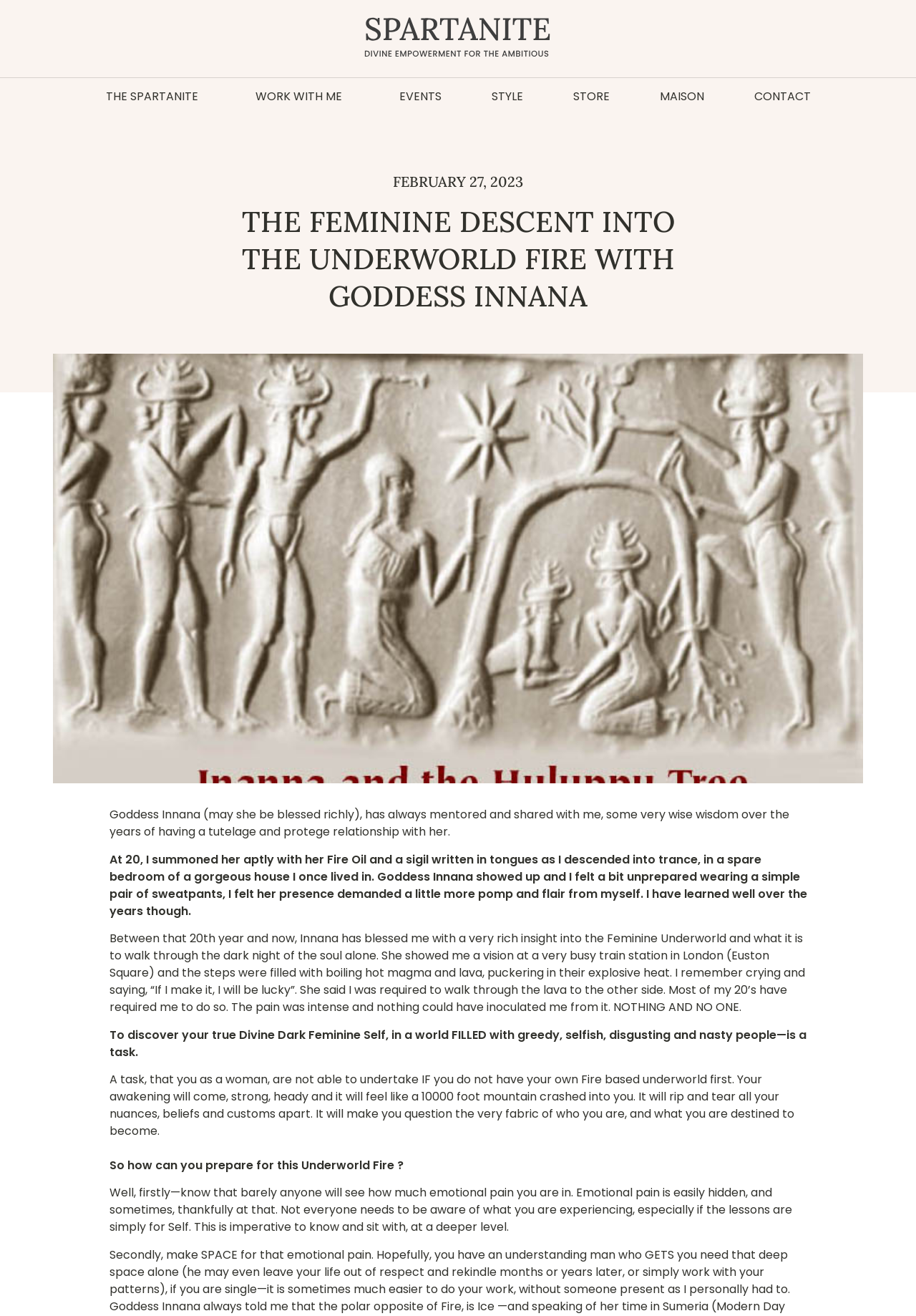Give a concise answer of one word or phrase to the question: 
What is the author's relationship with Goddess Innana?

Tutelage and protege